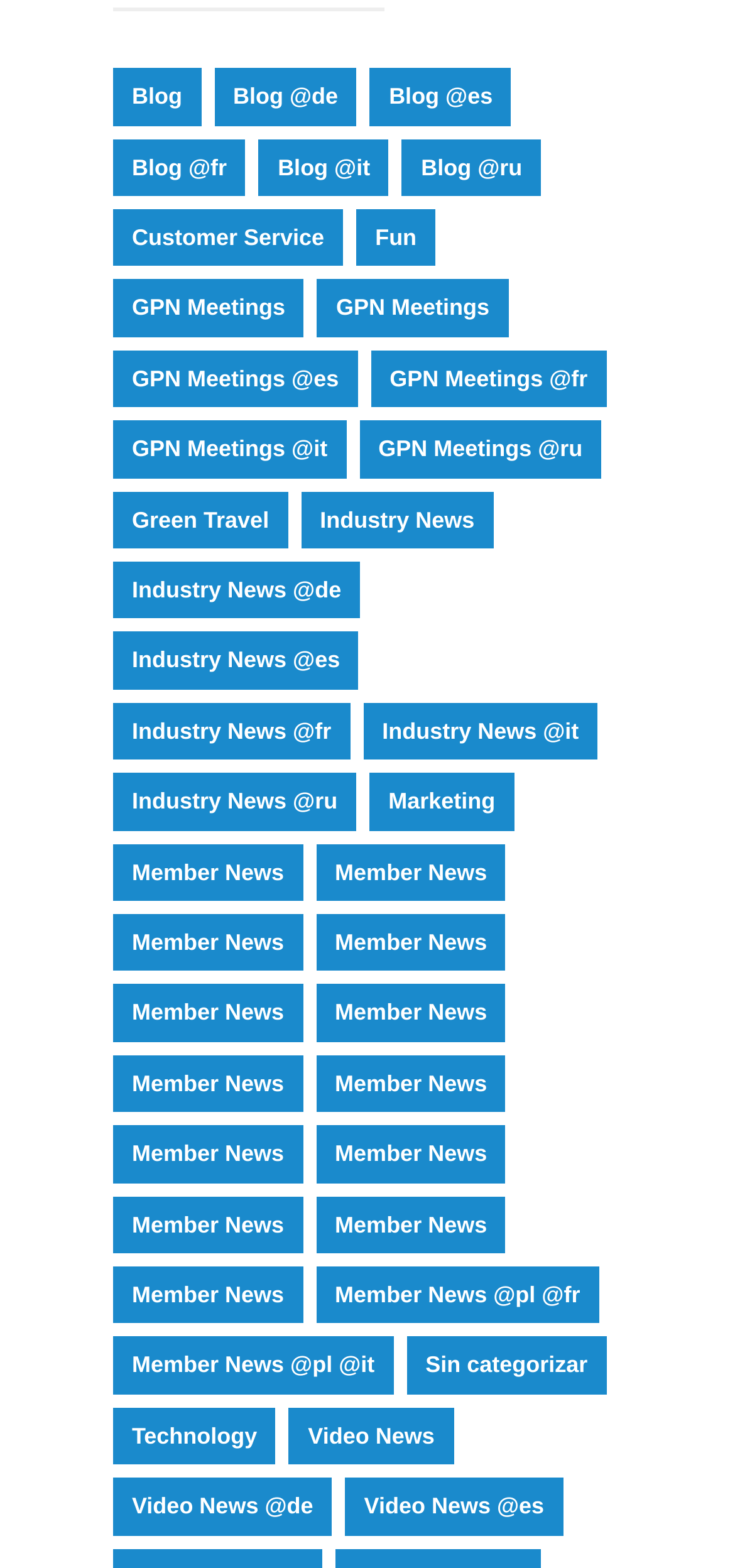Provide the bounding box coordinates for the specified HTML element described in this description: "oxiphex diet pill australia". The coordinates should be four float numbers ranging from 0 to 1, in the format [left, top, right, bottom].

None